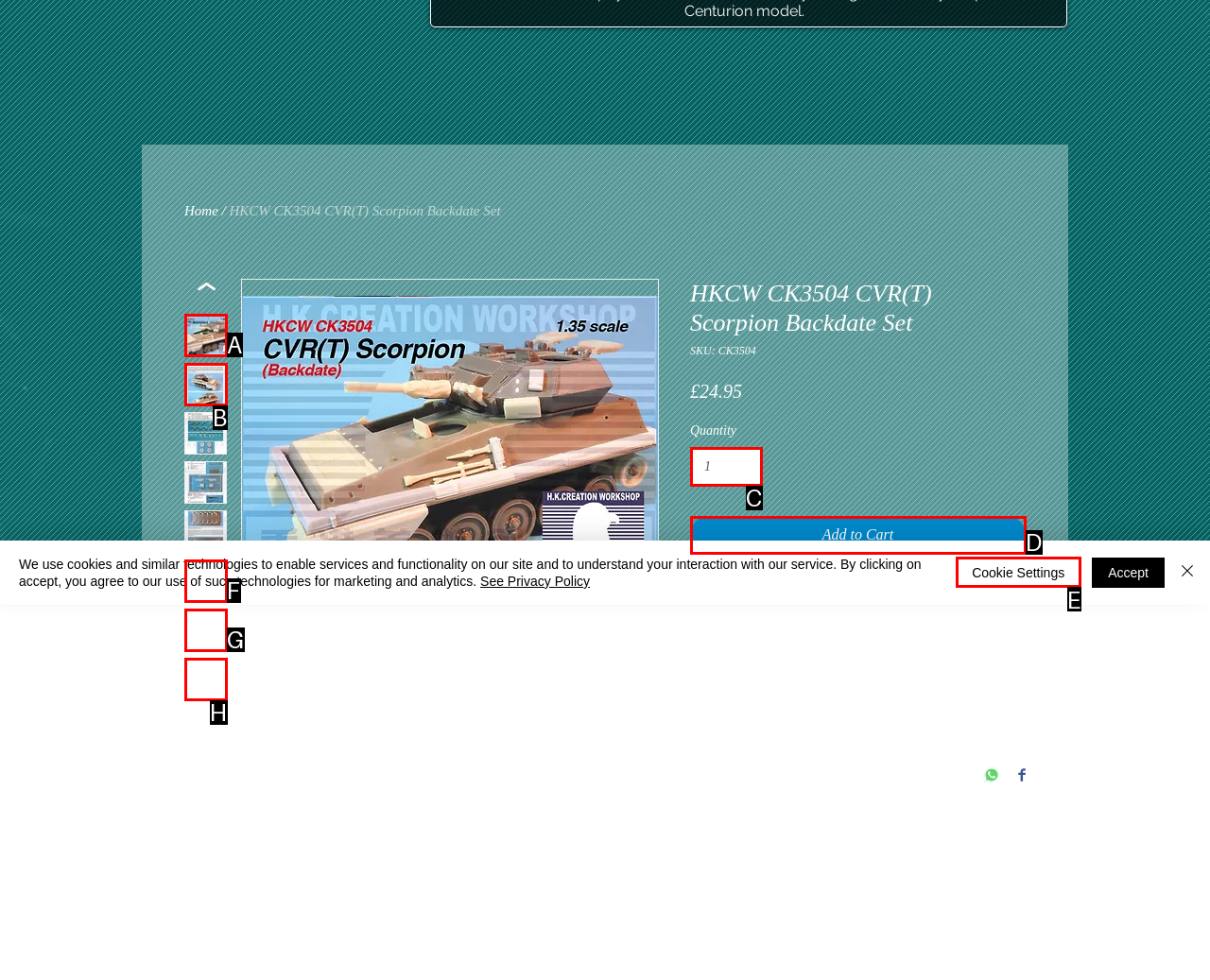Determine the option that best fits the description: input value="1" aria-label="Quantity" value="1"
Reply with the letter of the correct option directly.

C